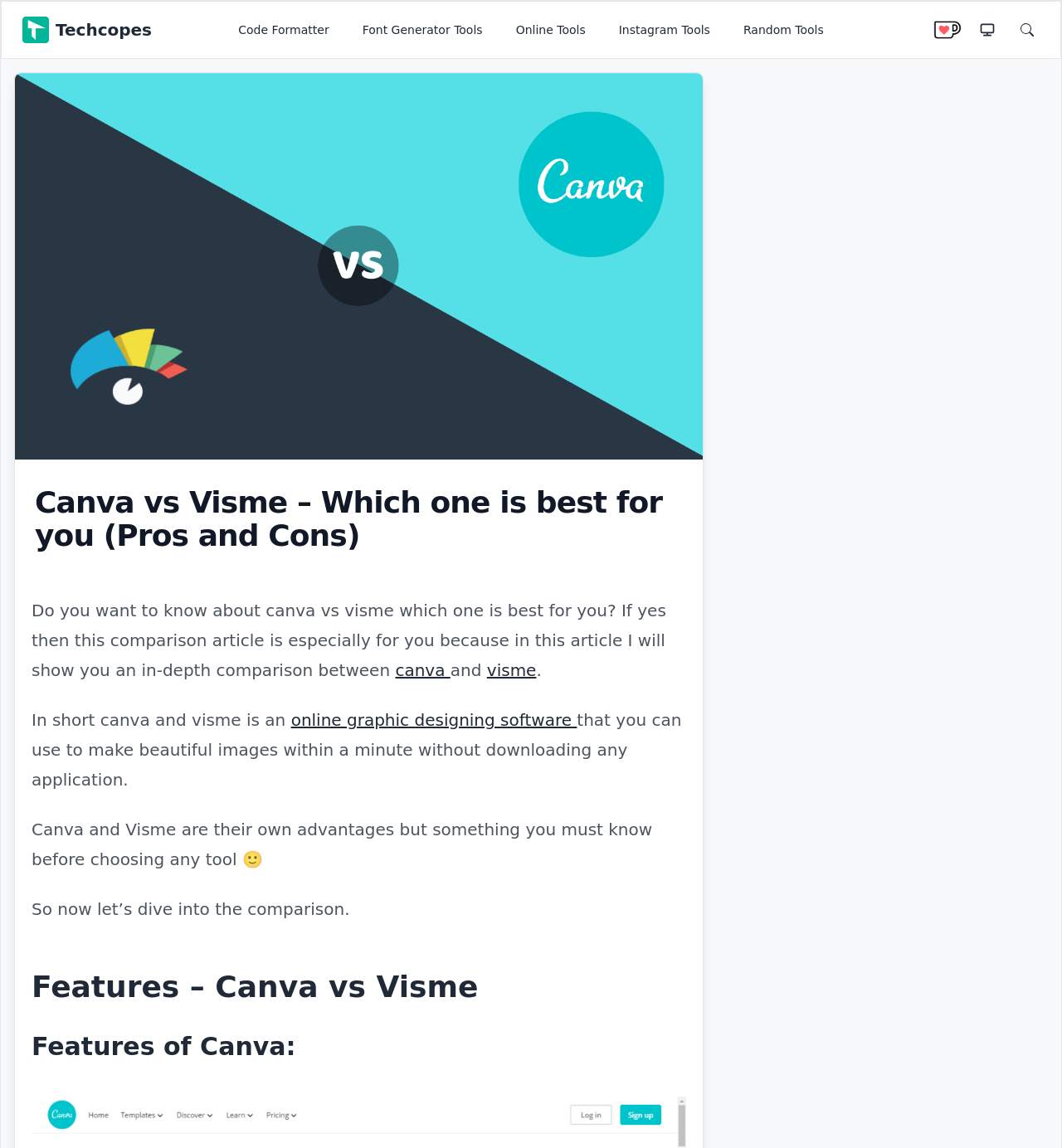What is the topic of the article?
Using the image as a reference, answer with just one word or a short phrase.

Canva vs Visme